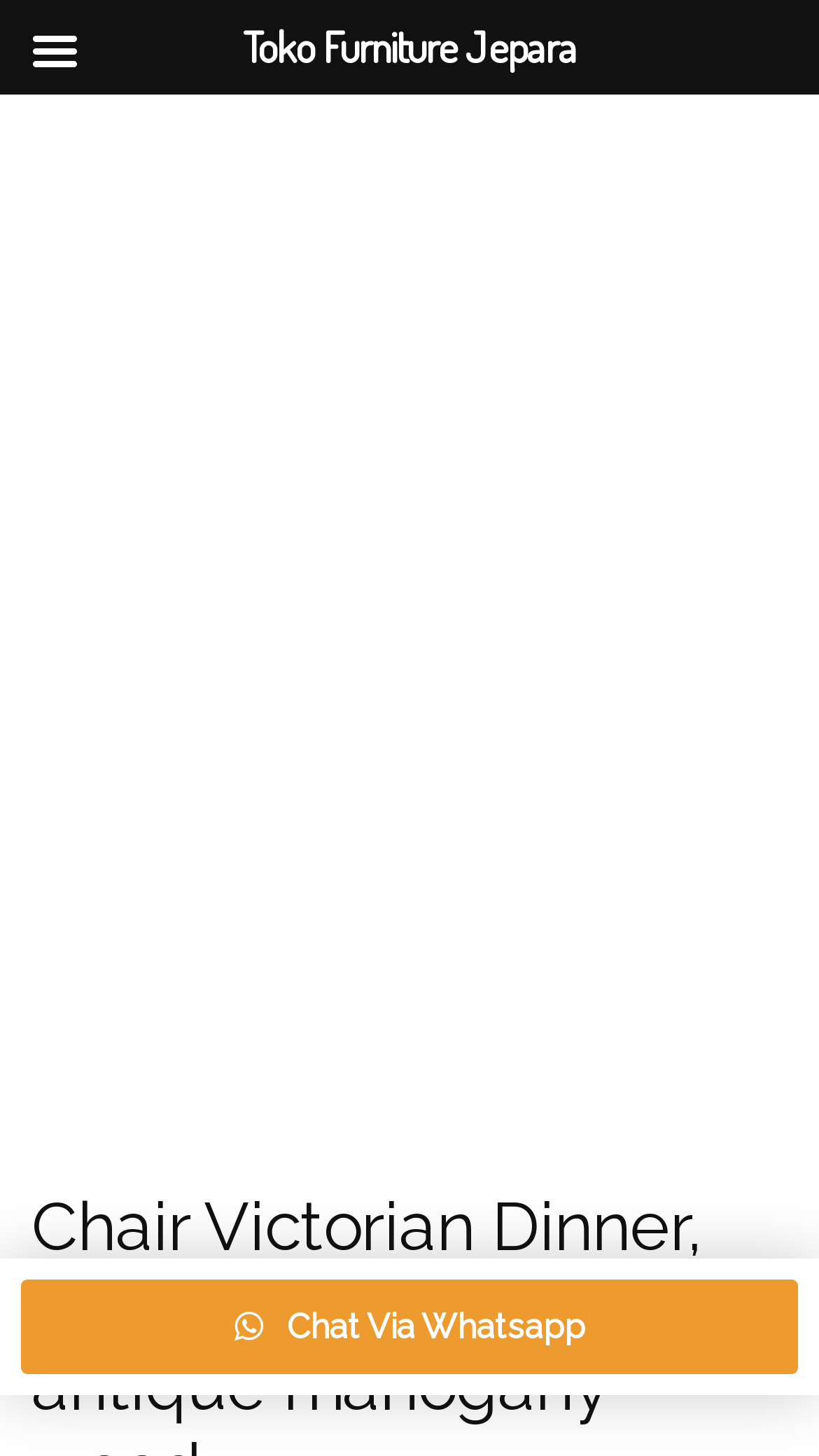What is the material used to make the chair?
Offer a detailed and exhaustive answer to the question.

The webpage description mentions 'antique mahogany wood', which suggests that the chair is made of mahogany wood.